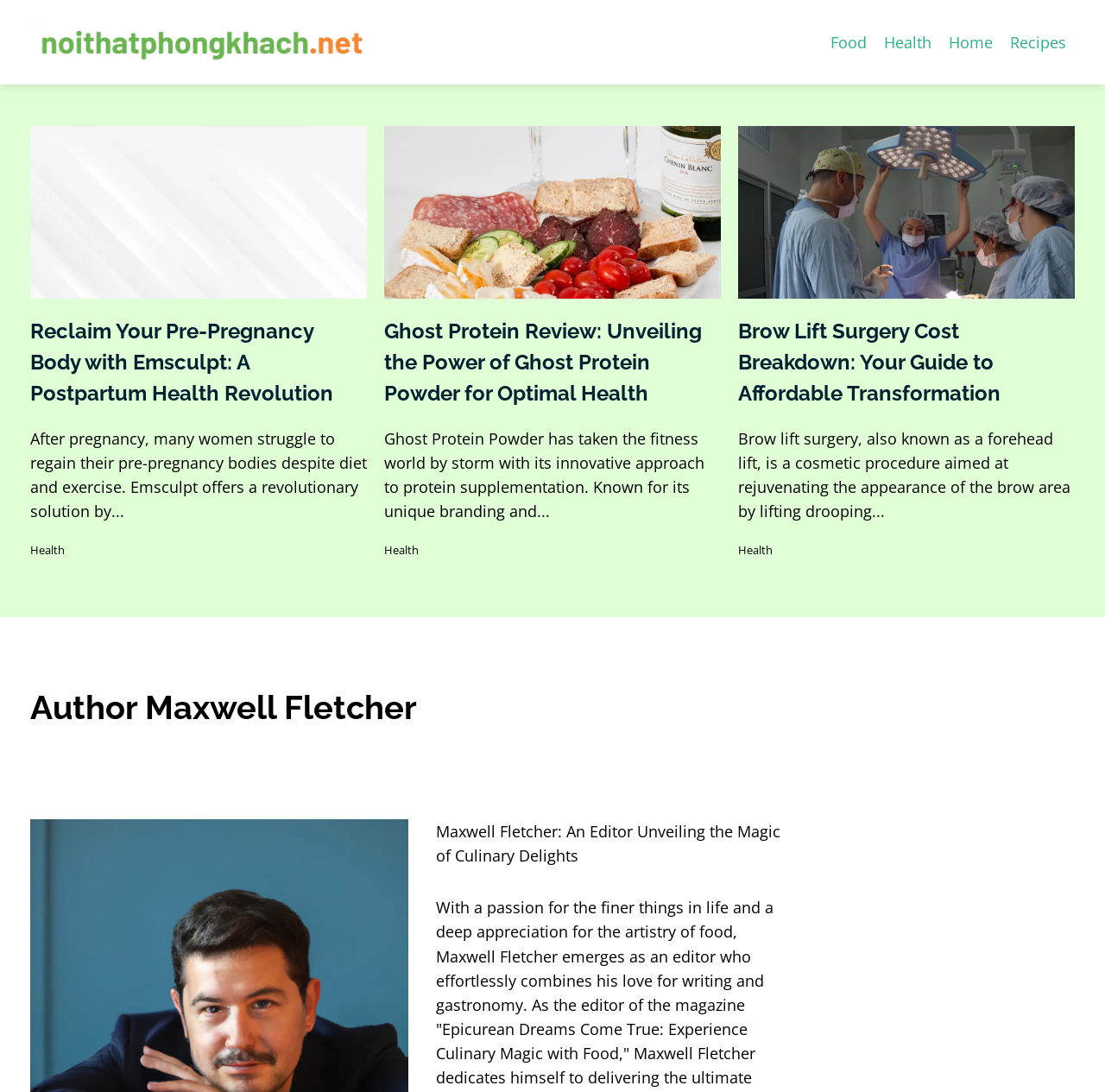Describe all the key features and sections of the webpage thoroughly.

The webpage is a blog or article-based website with a focus on health, food, and lifestyle. At the top, there is a navigation menu with links to "Food", "Health", "Home", and "Recipes". Below the navigation menu, there are three main articles or blog posts.

The first article is about reclaiming one's pre-pregnancy body with Emsculpt, a postpartum health revolution. The article has a heading and a brief summary of the content, which discusses how Emsculpt offers a solution for women who struggle to regain their pre-pregnancy bodies despite diet and exercise.

The second article is a review of Ghost Protein Powder, which discusses its innovative approach to protein supplementation and its unique branding. The article has a heading, a brief summary, and an image related to the product.

The third article is about the cost of brow lift surgery, providing a guide to affordable transformation. The article has a heading, a brief summary, and an image related to the topic.

At the bottom of the page, there is a section dedicated to the author, Maxwell Fletcher, with a brief description of who he is and what he does.

Throughout the page, there are several links to other articles or topics, including "Health", which appears multiple times. There are also images scattered throughout the articles, related to the topics being discussed.